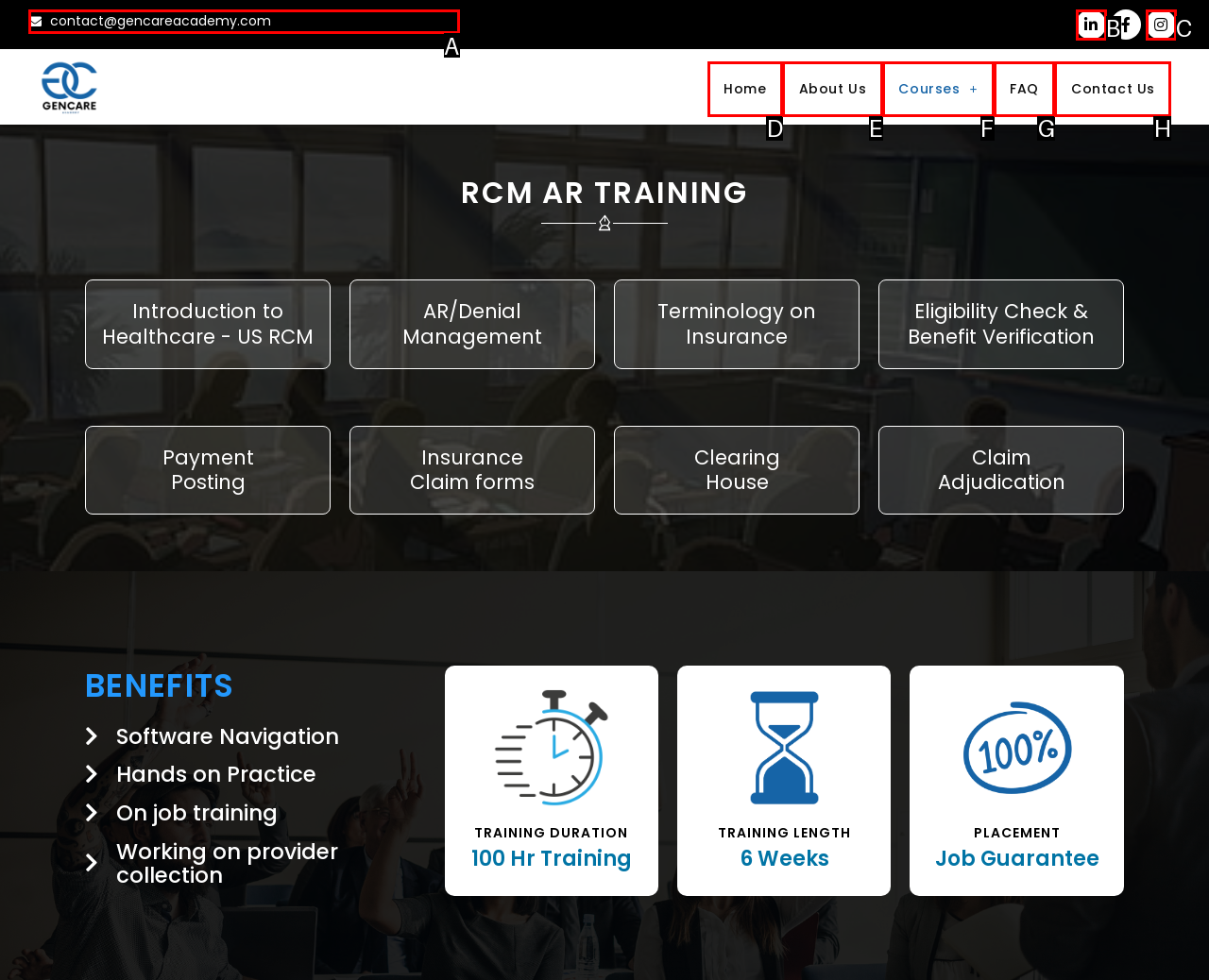Determine the option that aligns with this description: Linkedin-in
Reply with the option's letter directly.

B